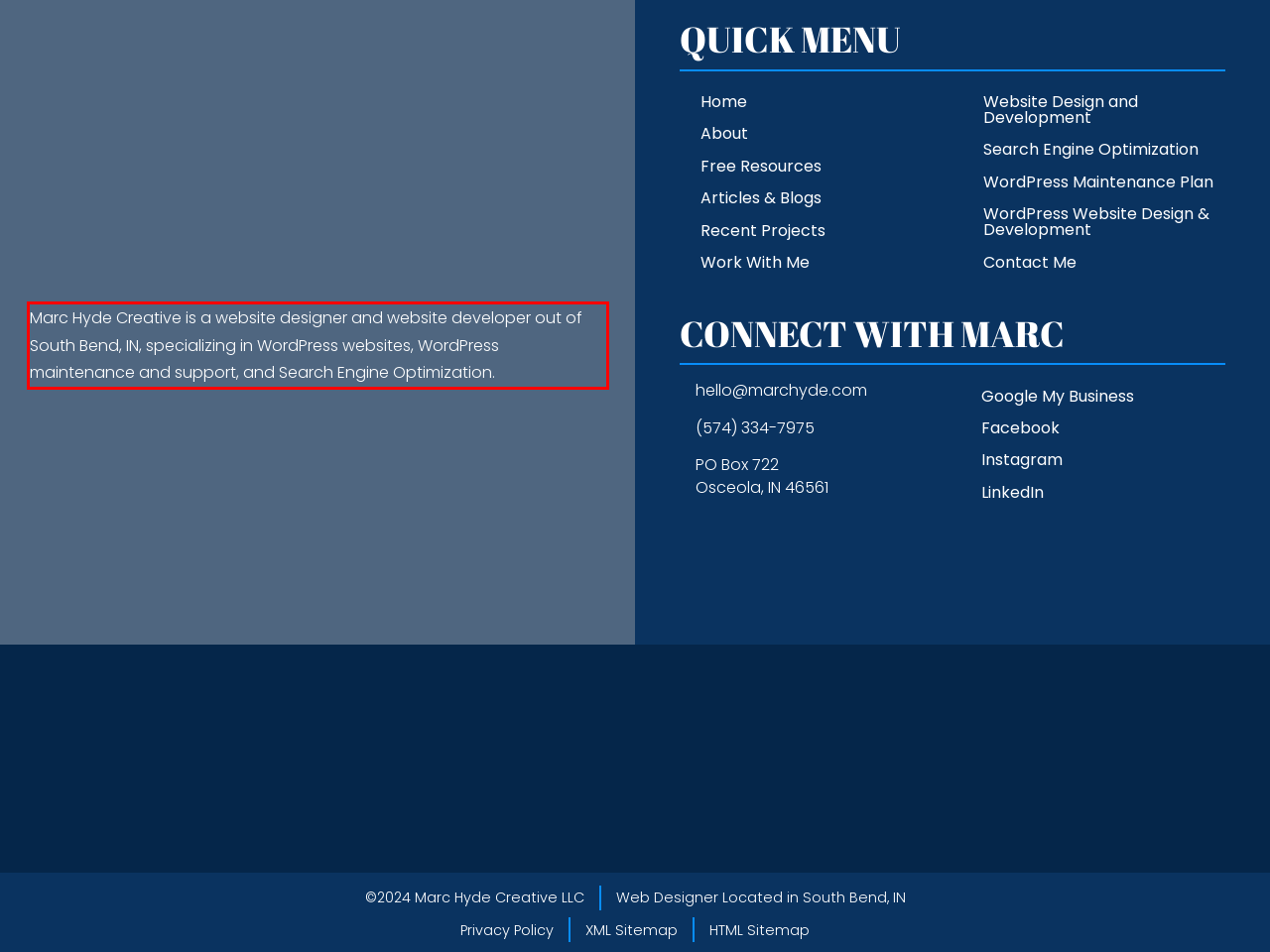Using the provided screenshot, read and generate the text content within the red-bordered area.

Marc Hyde Creative is a website designer and website developer out of South Bend, IN, specializing in WordPress websites, WordPress maintenance and support, and Search Engine Optimization.